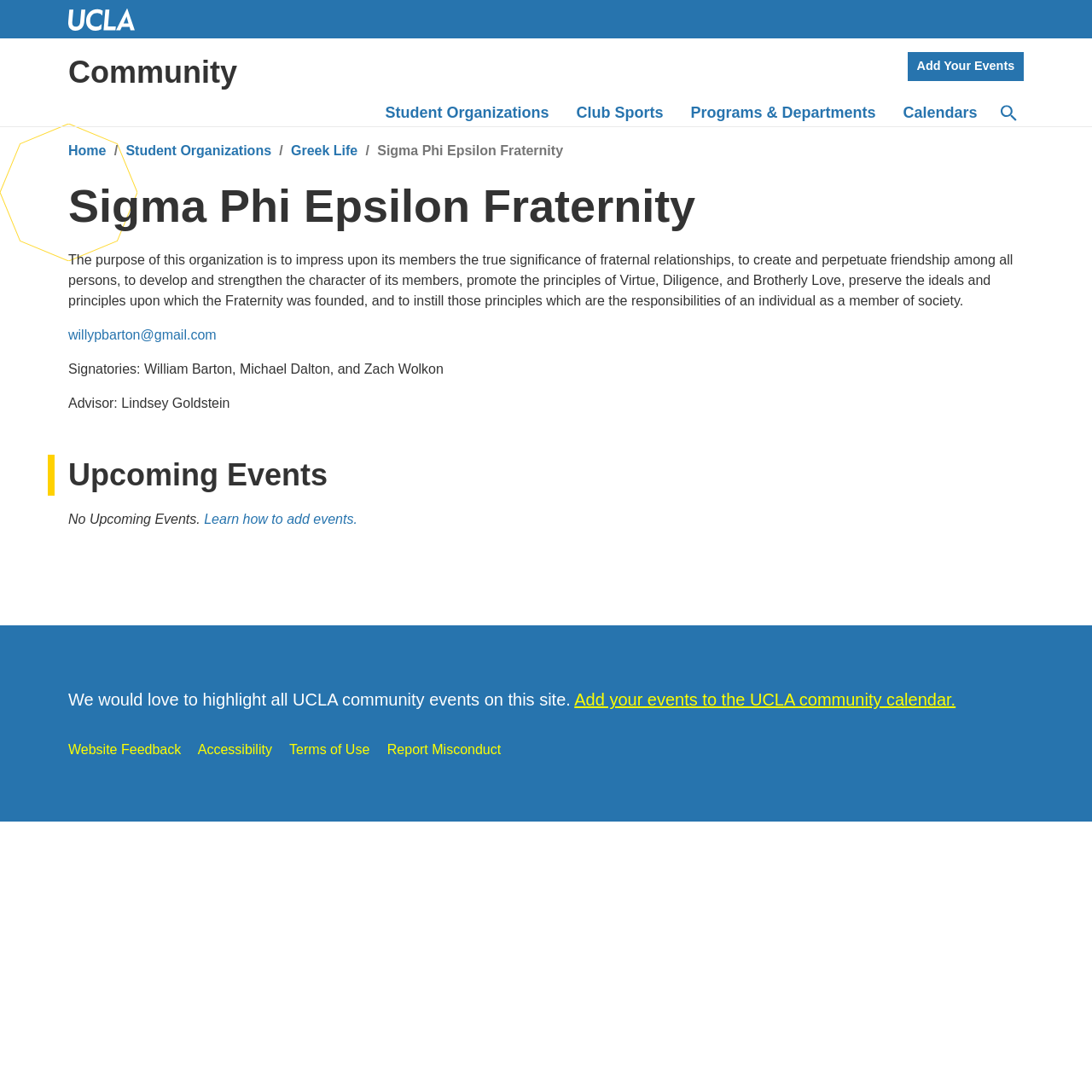Determine the coordinates of the bounding box that should be clicked to complete the instruction: "View Student Organizations". The coordinates should be represented by four float numbers between 0 and 1: [left, top, right, bottom].

[0.34, 0.091, 0.515, 0.116]